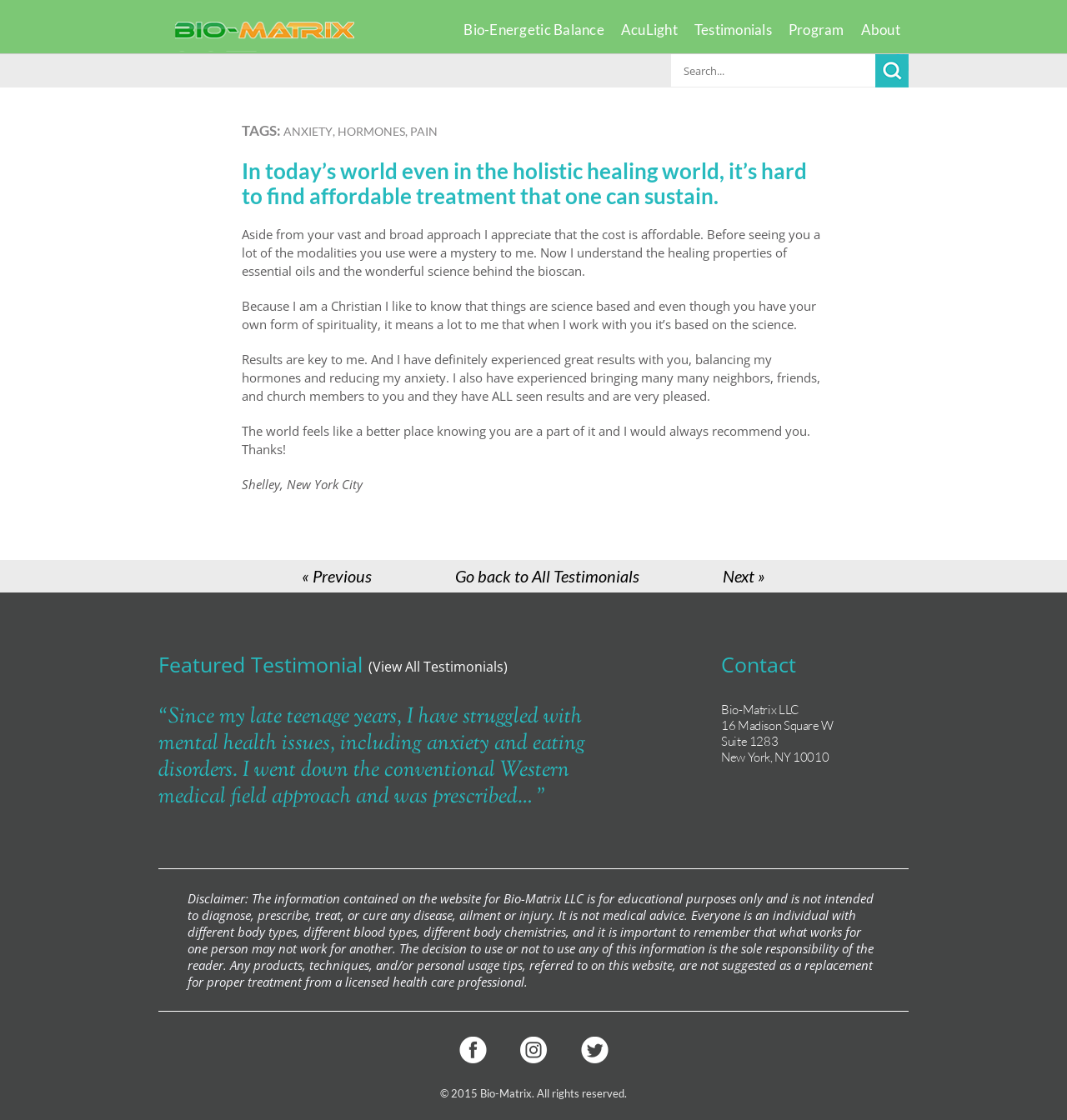Determine the bounding box coordinates for the area that needs to be clicked to fulfill this task: "Read testimonials". The coordinates must be given as four float numbers between 0 and 1, i.e., [left, top, right, bottom].

[0.651, 0.019, 0.723, 0.034]